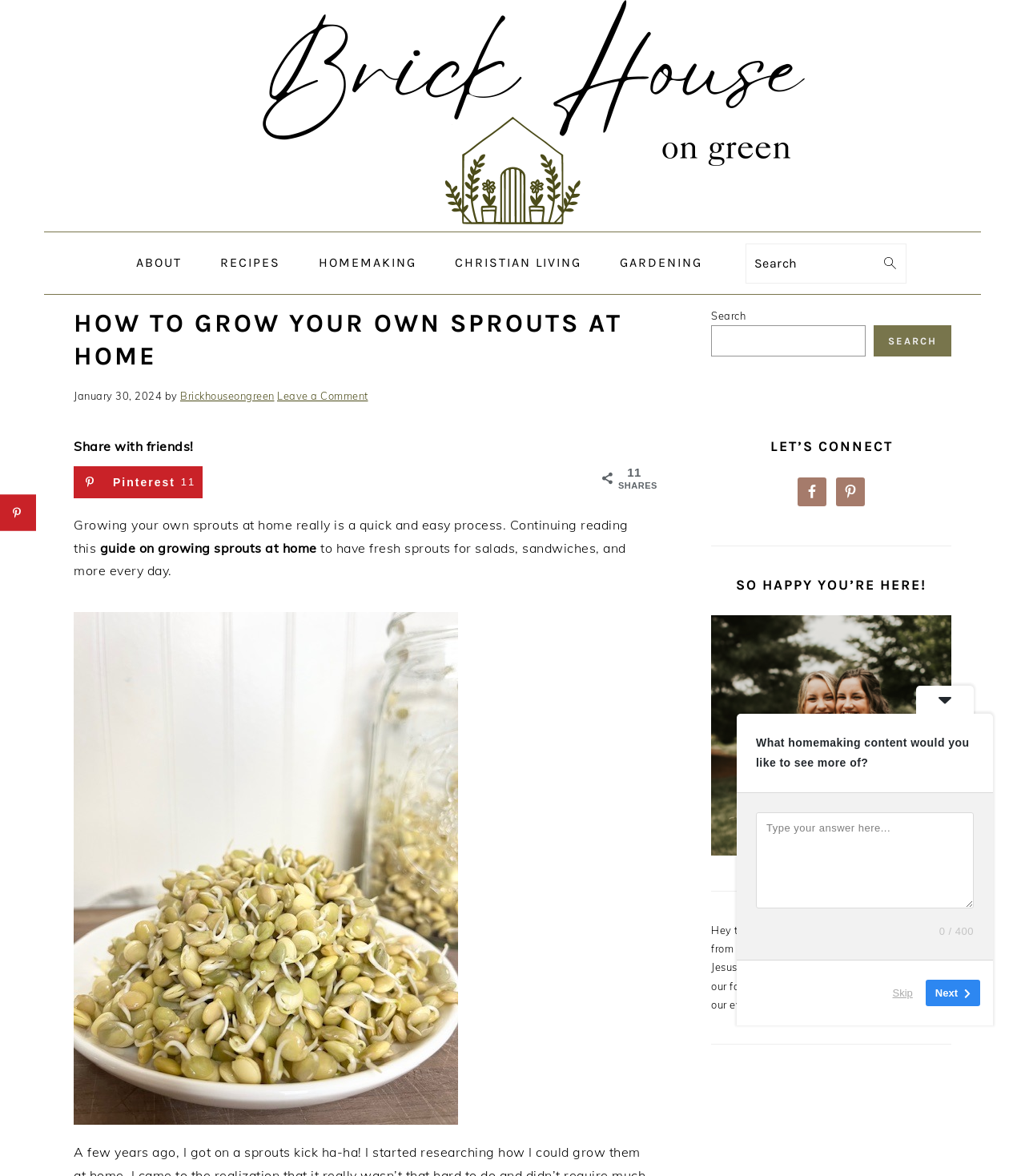What is the purpose of the textbox at the bottom of the webpage?
Please answer the question as detailed as possible based on the image.

I determined the answer by looking at the textbox element with the placeholder text 'Type your answer here...' and the character count indicator '0 / 400', indicating that it is meant for users to type an answer to a question.